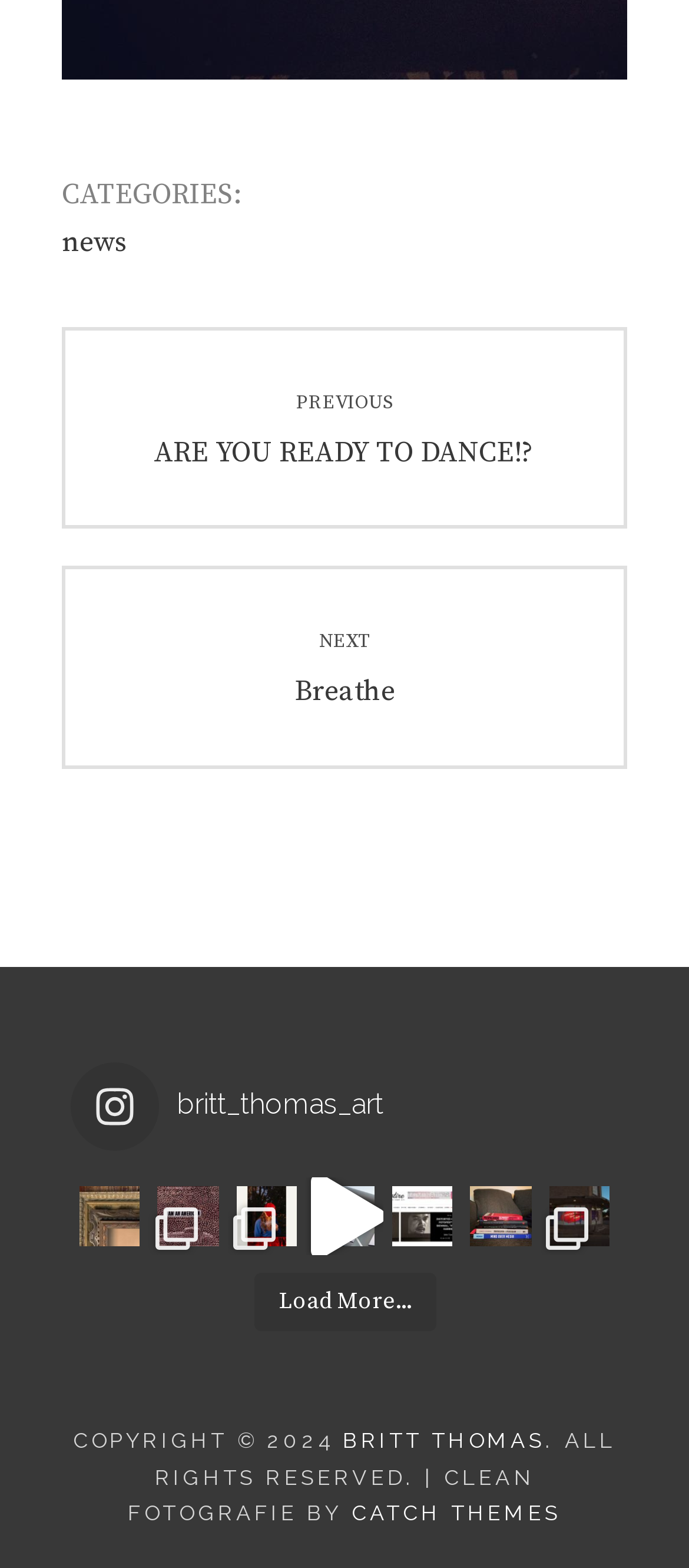Identify the bounding box coordinates for the UI element described as follows: "Next Next post: Breathe". Ensure the coordinates are four float numbers between 0 and 1, formatted as [left, top, right, bottom].

[0.095, 0.364, 0.905, 0.488]